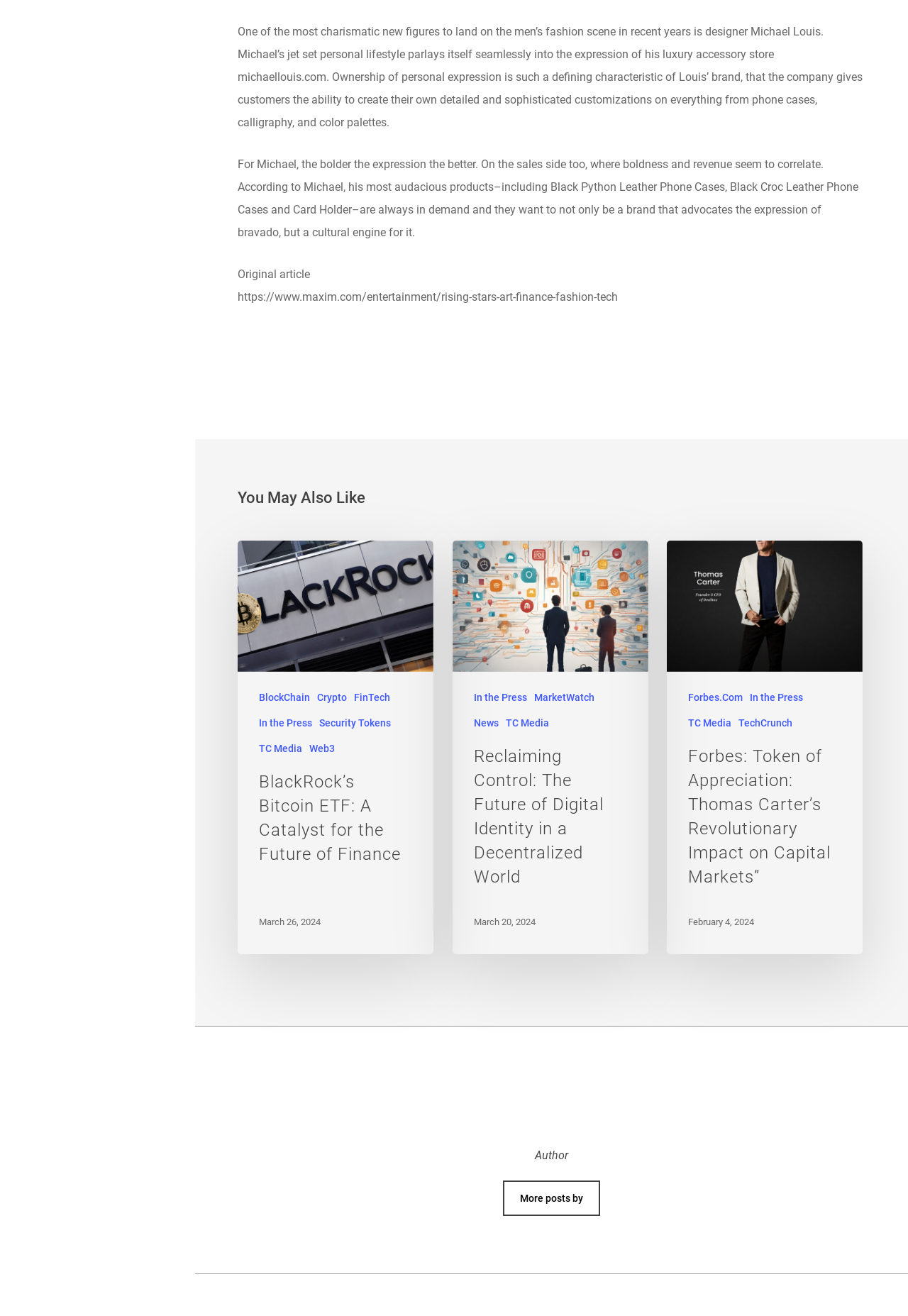What is the category of the link 'BlockChain'?
Carefully analyze the image and provide a thorough answer to the question.

The link 'BlockChain' is categorized under FinTech, which can be inferred from its proximity to other links such as 'Crypto', 'FinTech', and 'Security Tokens'.